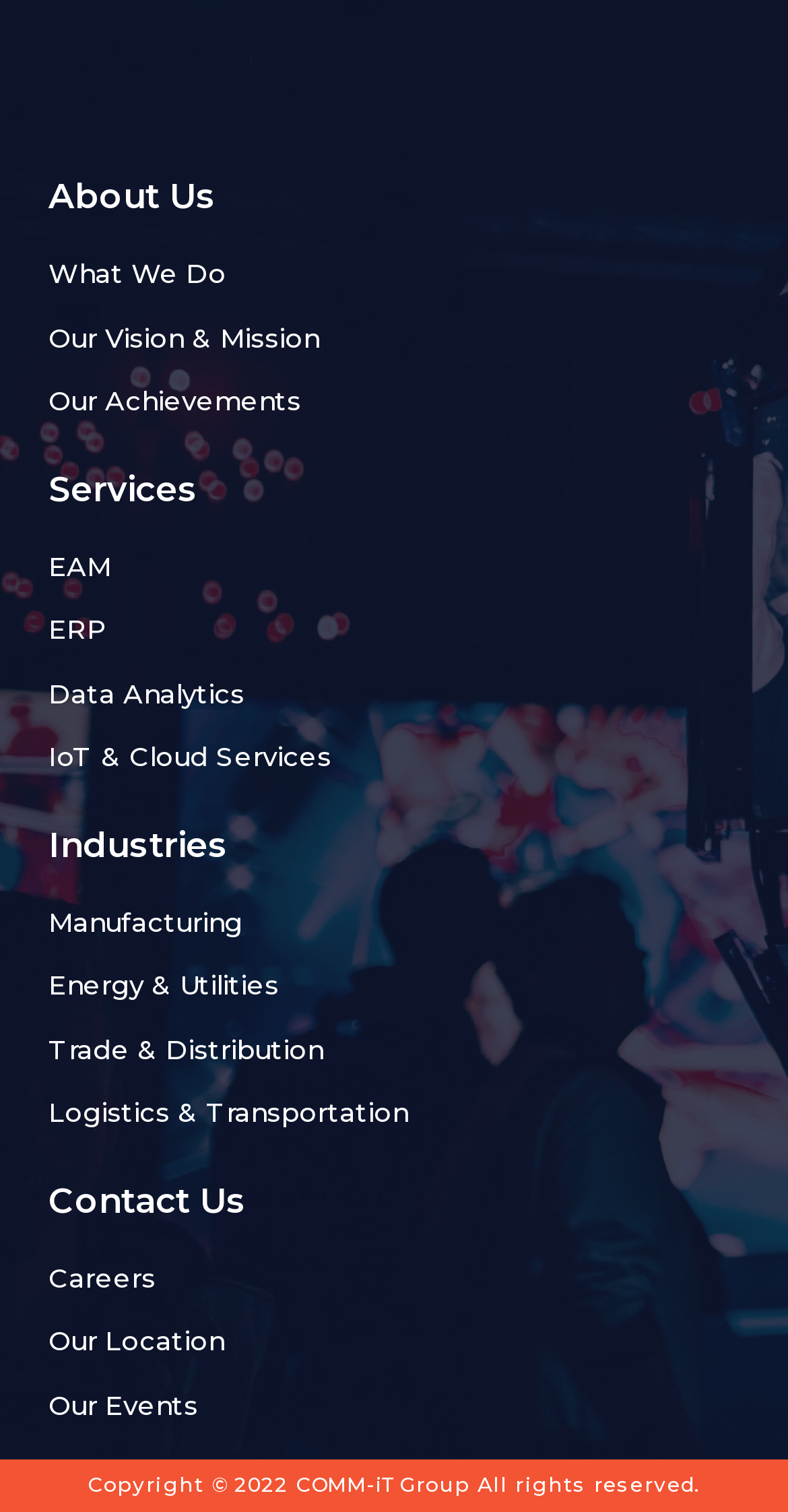Answer the following in one word or a short phrase: 
What is the company's vision and mission?

Not explicitly stated